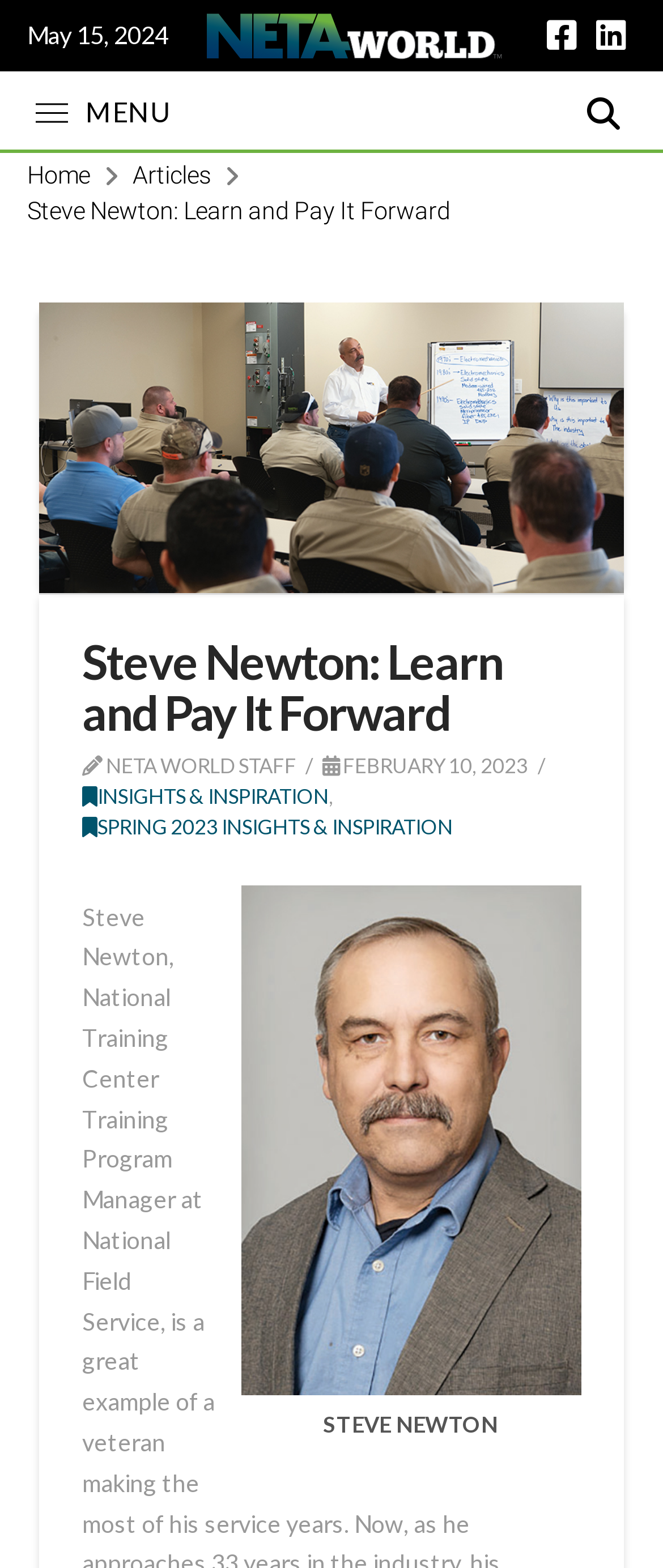Reply to the question below using a single word or brief phrase:
What is the publication name of the article?

NETA WORLD